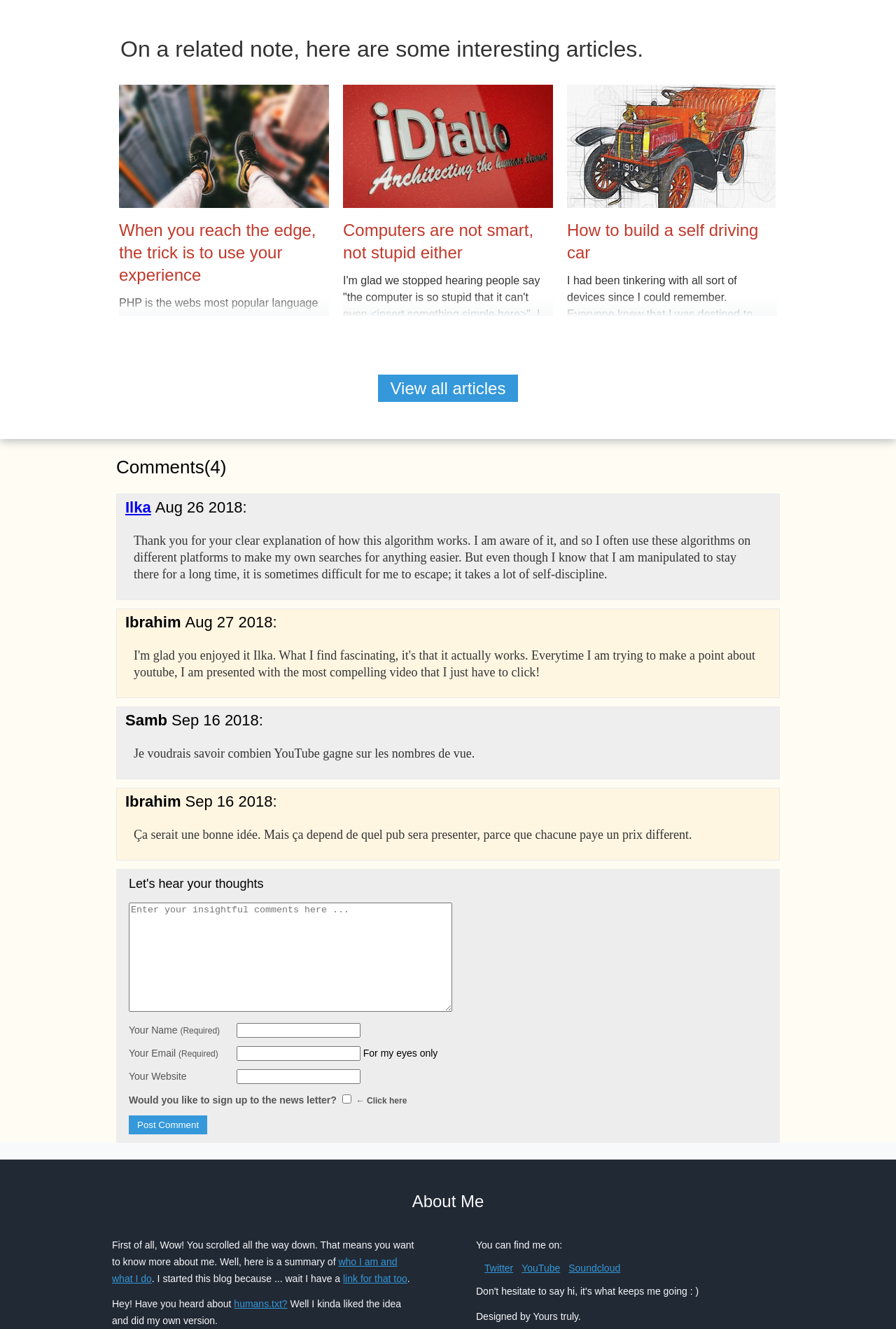Provide your answer in one word or a succinct phrase for the question: 
How many textboxes are there in the comment submission form?

3